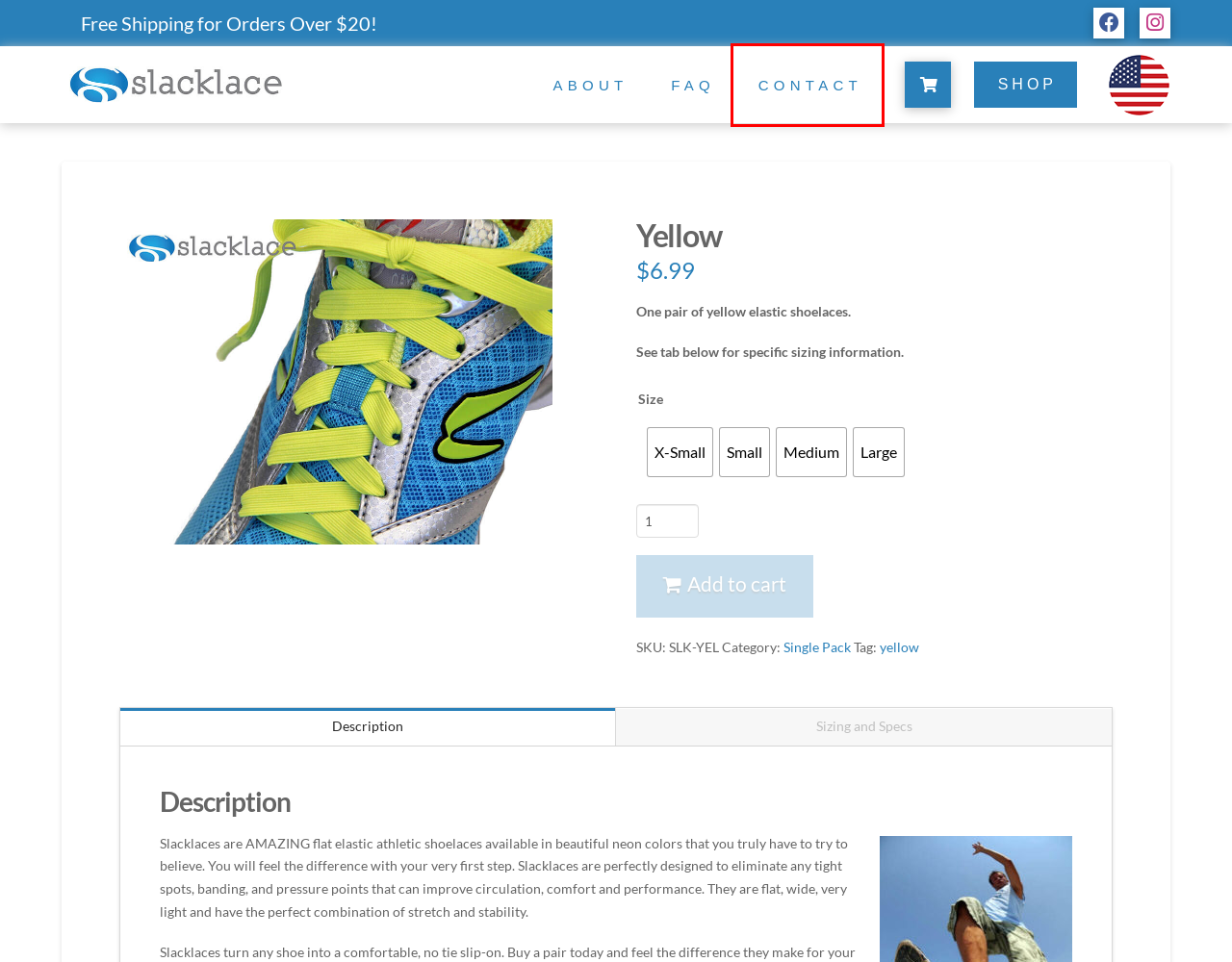View the screenshot of the webpage containing a red bounding box around a UI element. Select the most fitting webpage description for the new page shown after the element in the red bounding box is clicked. Here are the candidates:
A. My account - Slacklace
B. yellow Archives - Slacklace
C. Flat, fast elastic shoelaces in bright Neon colors | Slacklace
D. Stop tying your shoes - try our no tie laces today. | Slacklace FAQs
E. Shoelaces that take care of your feet. | Contact Slacklace
F. No Tie Laces Assembled in the USA | About Slacklace
G. Single Pack Archives - Slacklace
H. Problem with our laces? We're here to help. | Slacklace

E